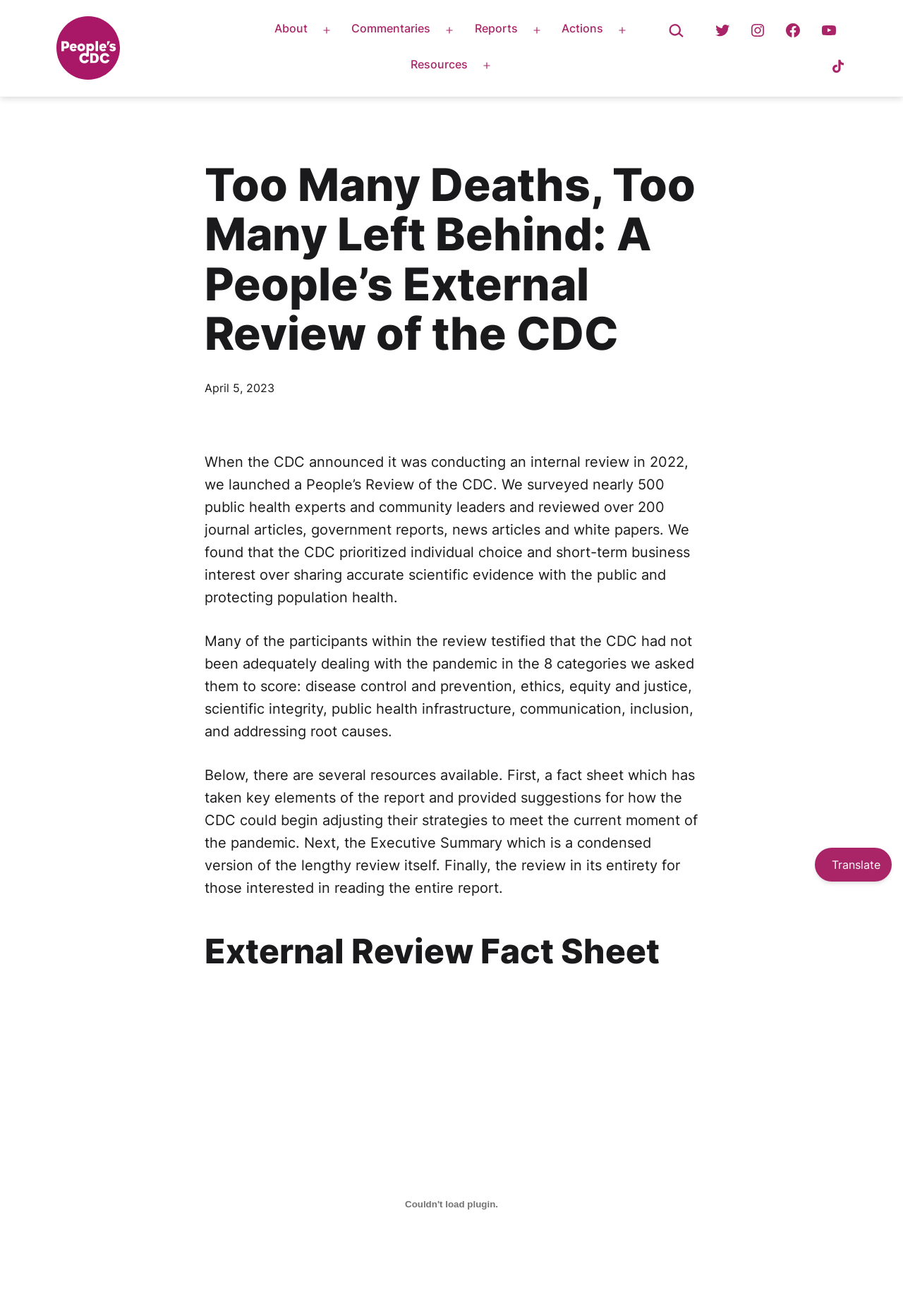Give a concise answer using only one word or phrase for this question:
What is the purpose of the fact sheet mentioned in the webpage?

Provide suggestions for CDC strategy adjustment